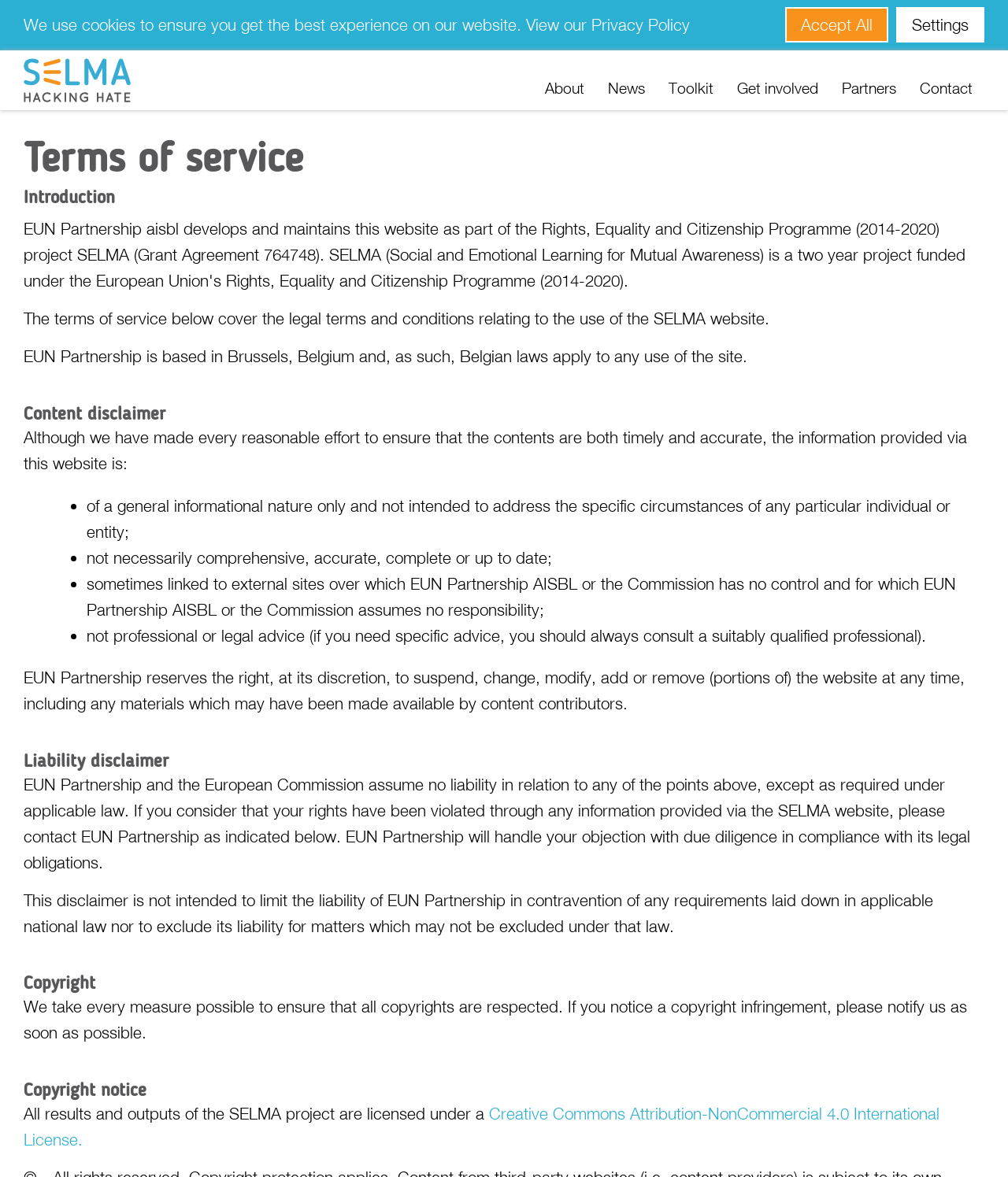Kindly provide the bounding box coordinates of the section you need to click on to fulfill the given instruction: "Read the 'Terms of service'".

[0.023, 0.114, 0.977, 0.155]